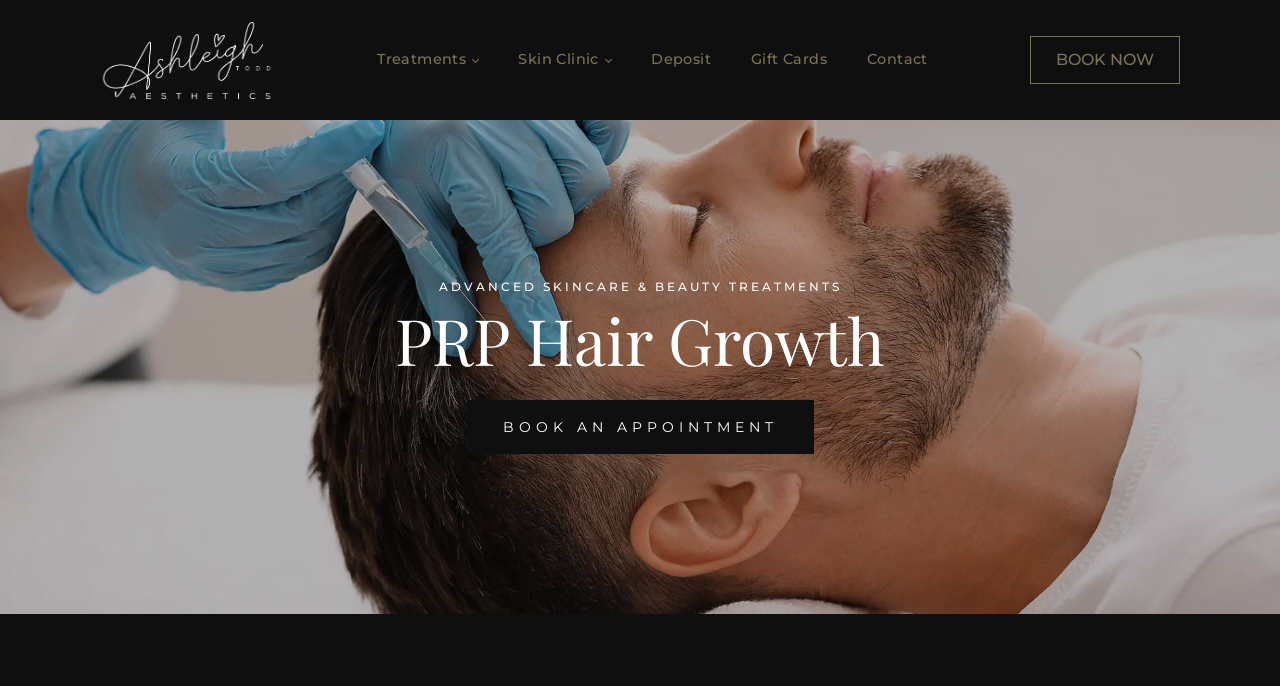Find the bounding box coordinates for the UI element that matches this description: "Contact".

[0.662, 0.041, 0.74, 0.133]